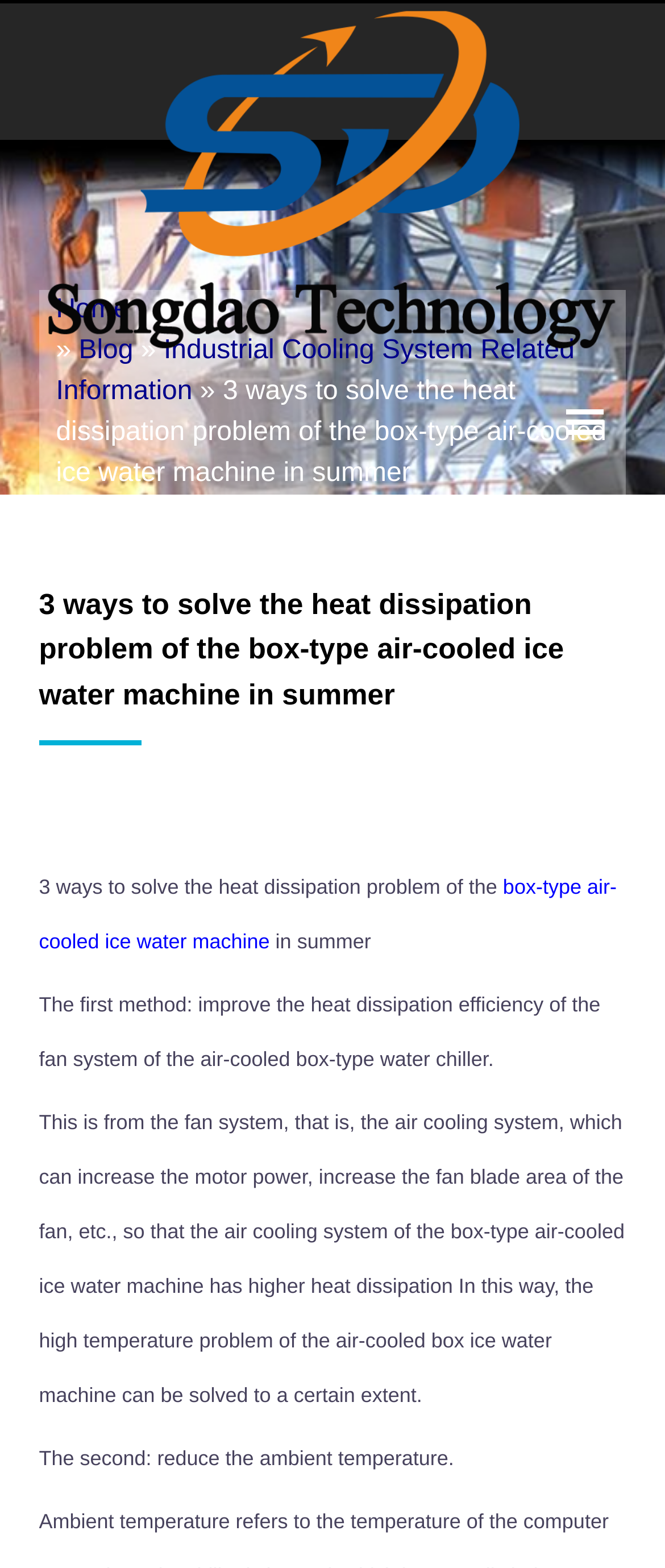Given the element description: "click here", predict the bounding box coordinates of the UI element it refers to, using four float numbers between 0 and 1, i.e., [left, top, right, bottom].

None